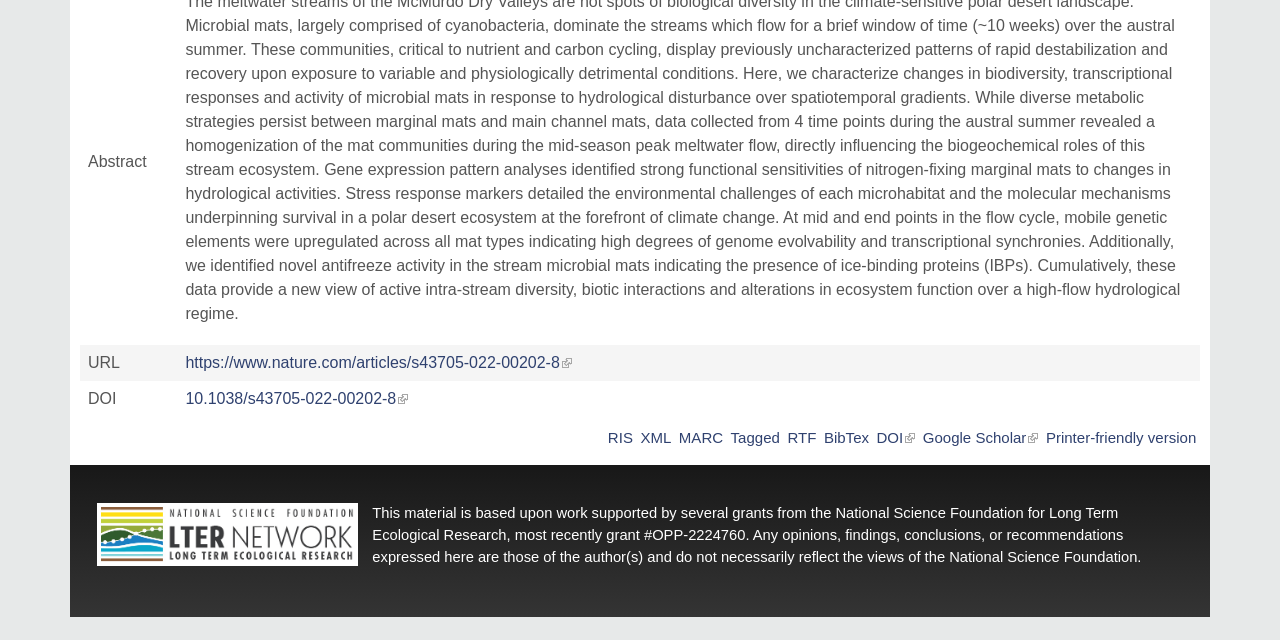Given the following UI element description: "Gateway Kiaramas", find the bounding box coordinates in the webpage screenshot.

None